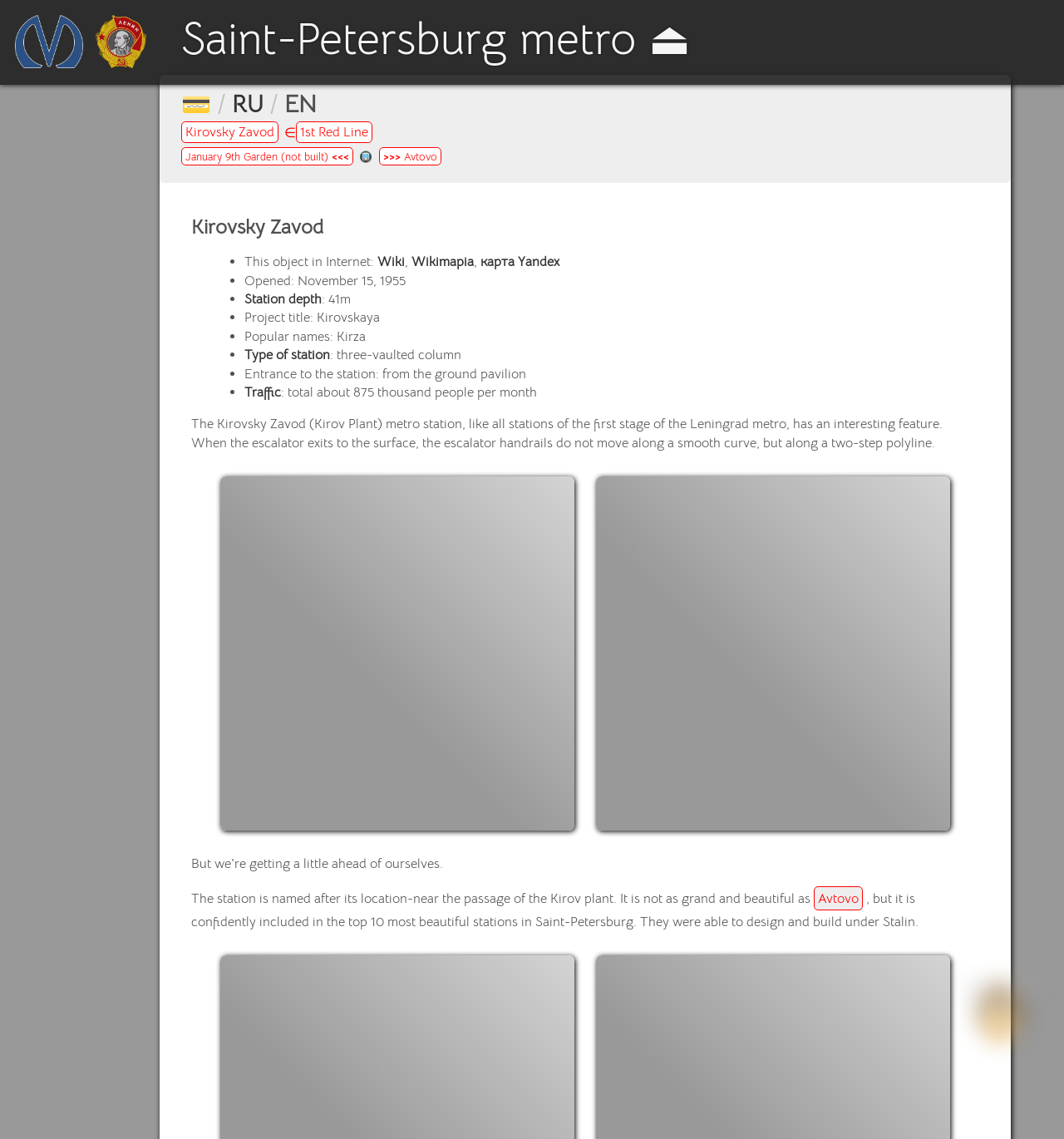What is the name of the metro station?
Please provide an in-depth and detailed response to the question.

The name of the metro station can be found in the heading 'Kirovsky Zavod' and also in the link 'Kirovsky Zavod' which is a part of the breadcrumb navigation.